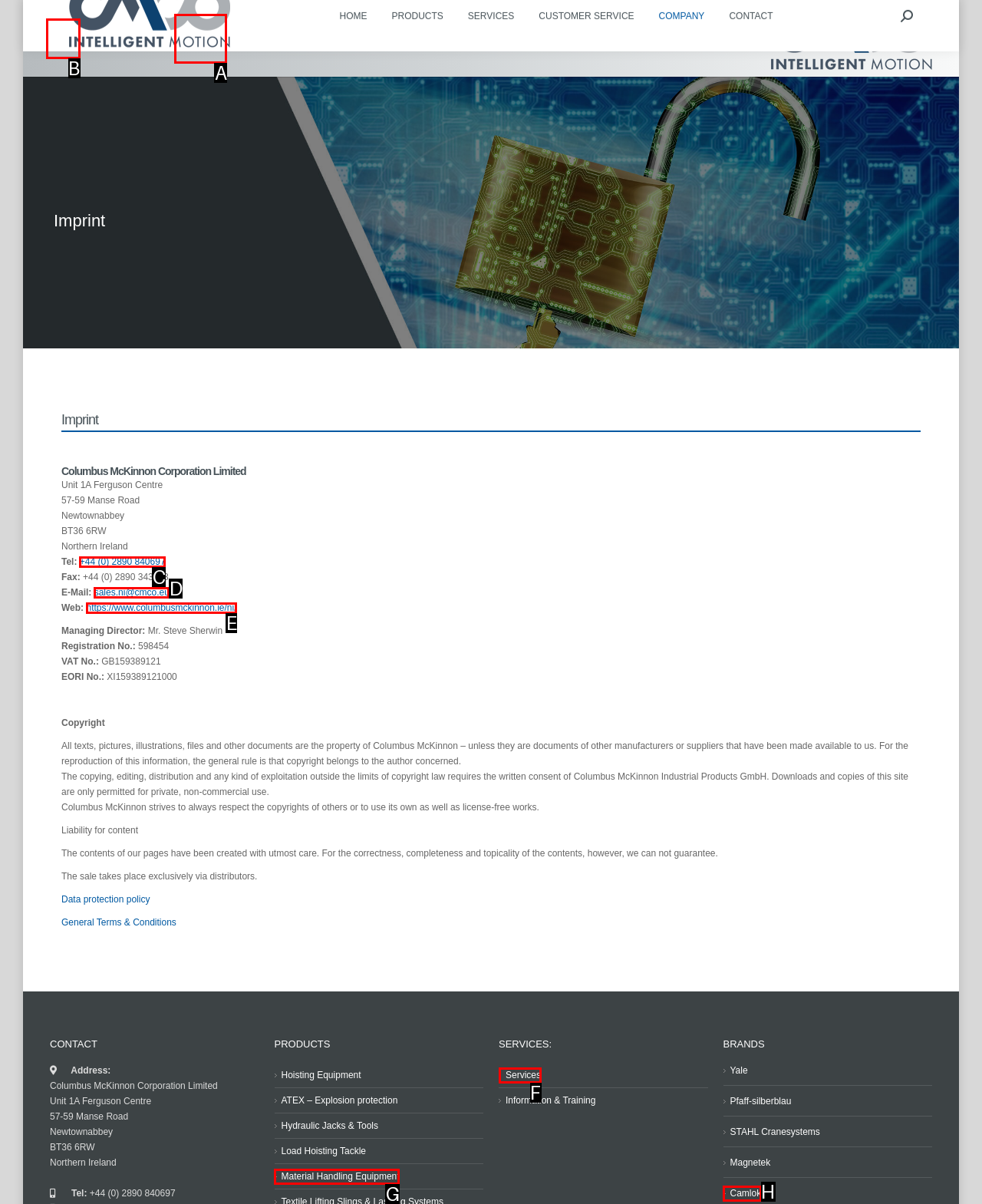From the available choices, determine which HTML element fits this description: sales.ni@cmco.eu Respond with the correct letter.

D